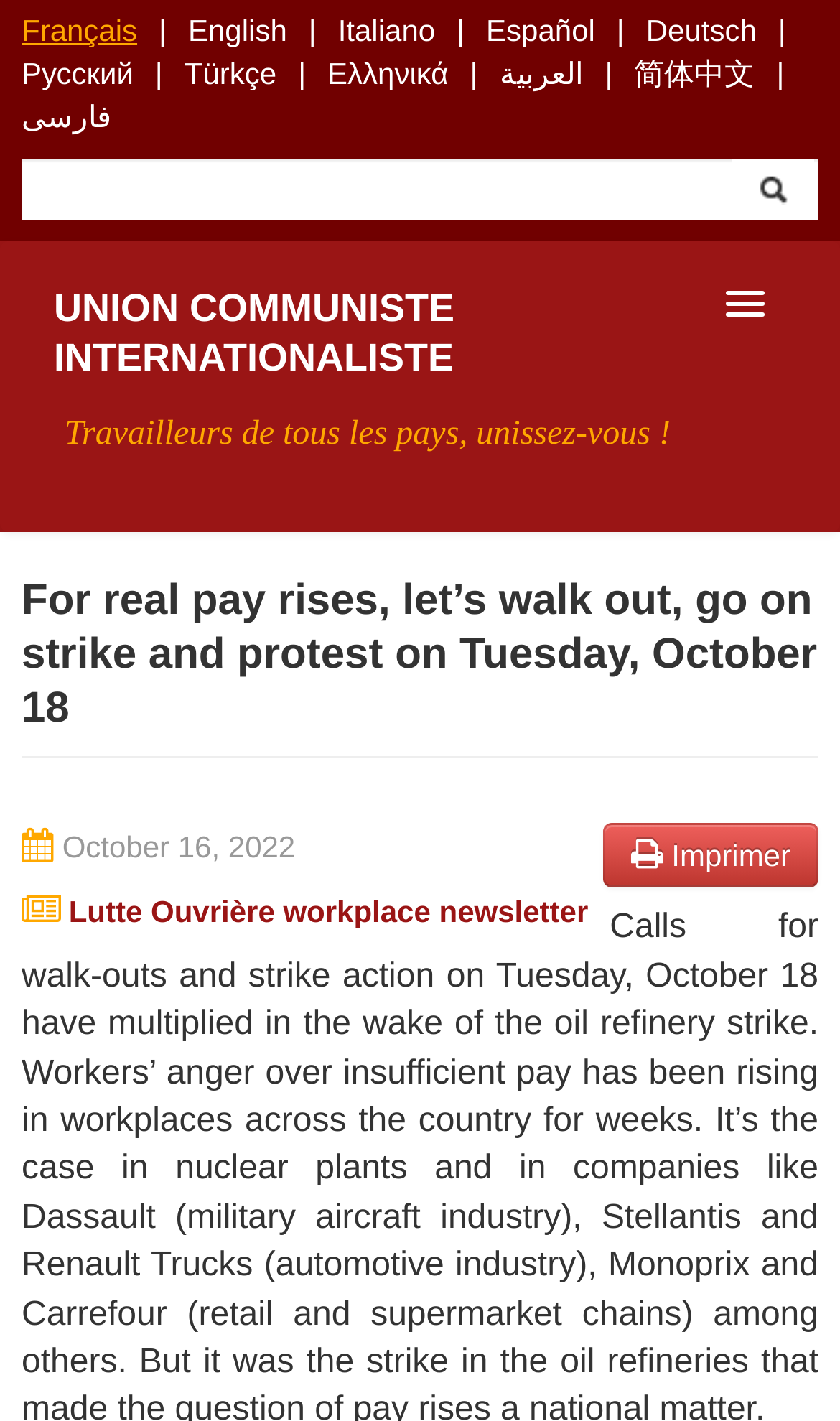Please provide the bounding box coordinates for the element that needs to be clicked to perform the instruction: "Visit the presentation page". The coordinates must consist of four float numbers between 0 and 1, formatted as [left, top, right, bottom].

[0.0, 0.374, 1.0, 0.441]